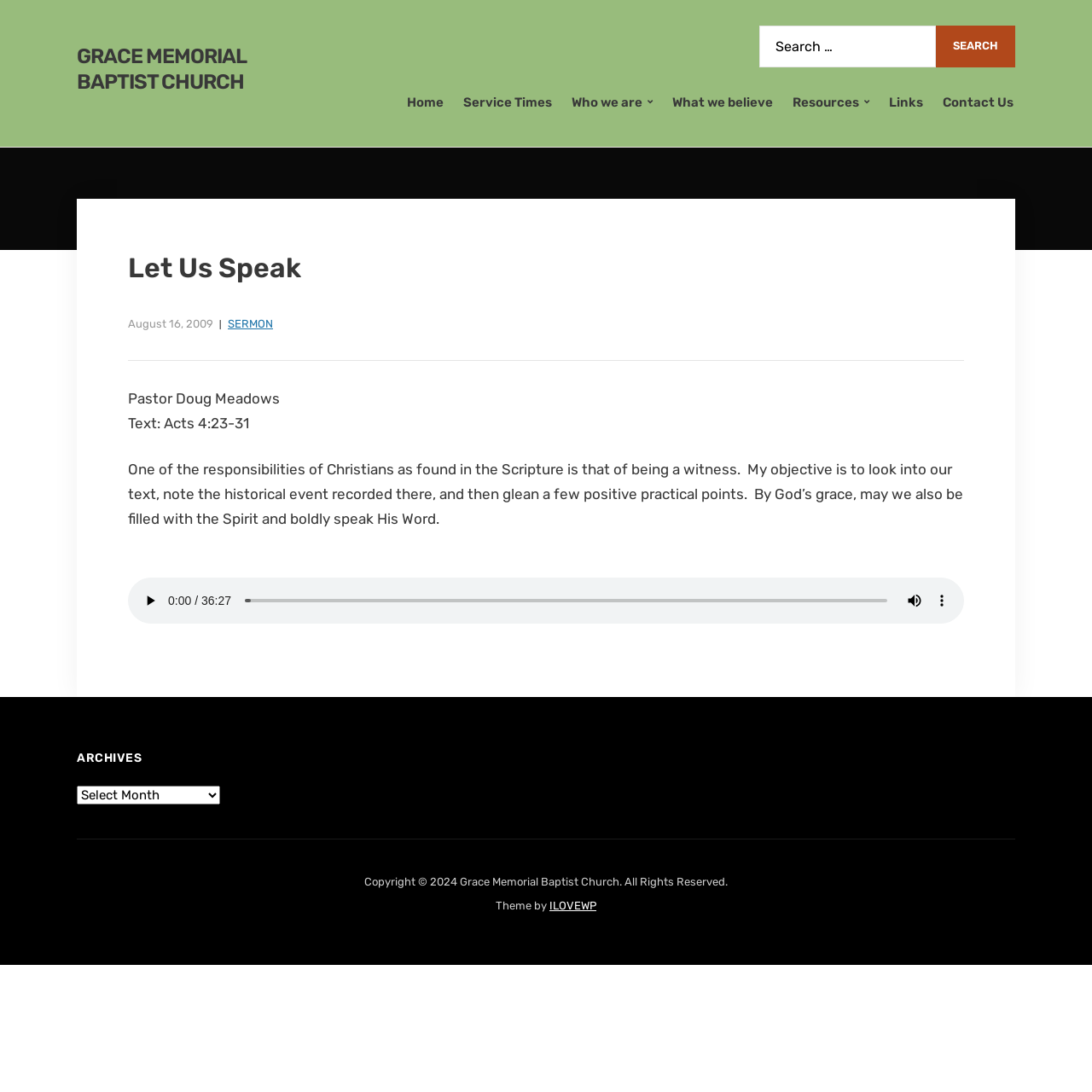Locate the bounding box of the UI element defined by this description: "Who we are". The coordinates should be given as four float numbers between 0 and 1, formatted as [left, top, right, bottom].

[0.522, 0.077, 0.599, 0.111]